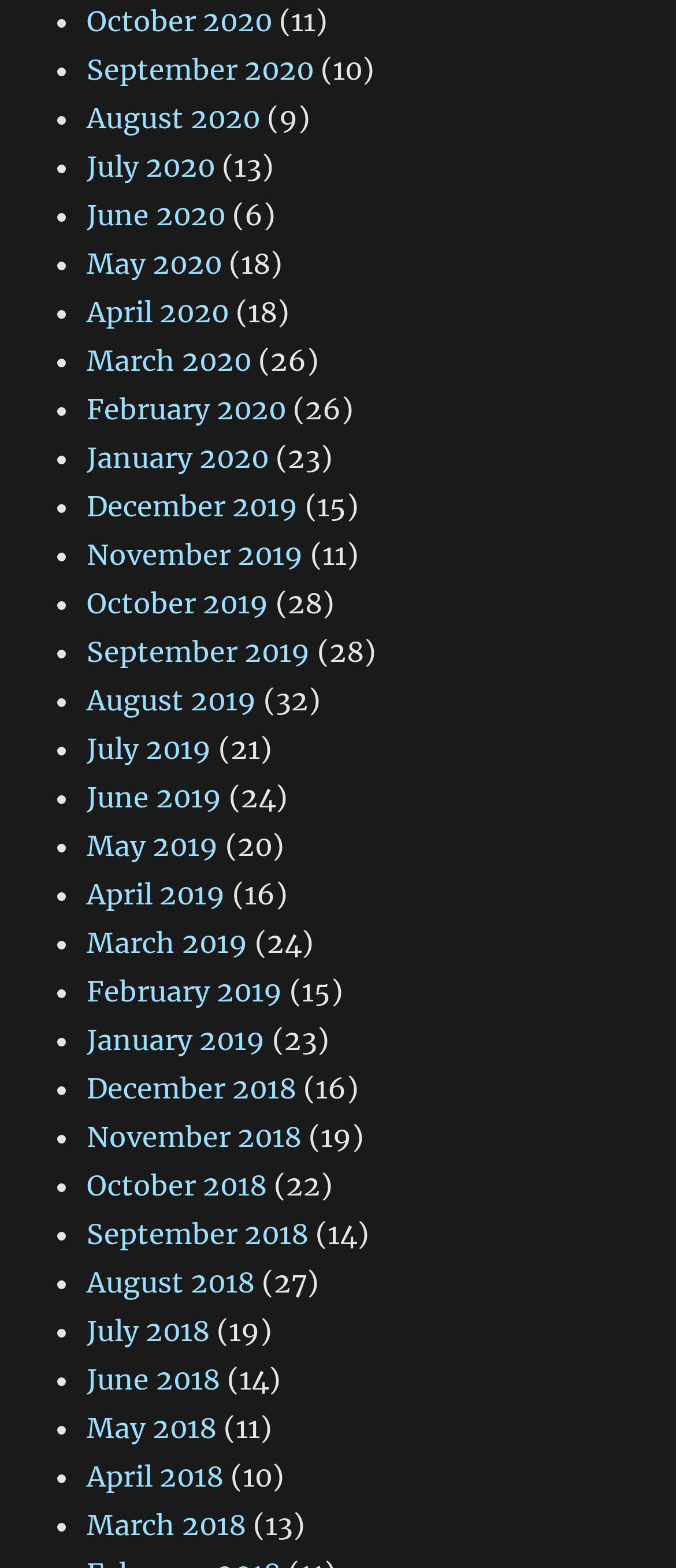Bounding box coordinates are specified in the format (top-left x, top-left y, bottom-right x, bottom-right y). All values are floating point numbers bounded between 0 and 1. Please provide the bounding box coordinate of the region this sentence describes: April 2019

[0.128, 0.559, 0.333, 0.581]